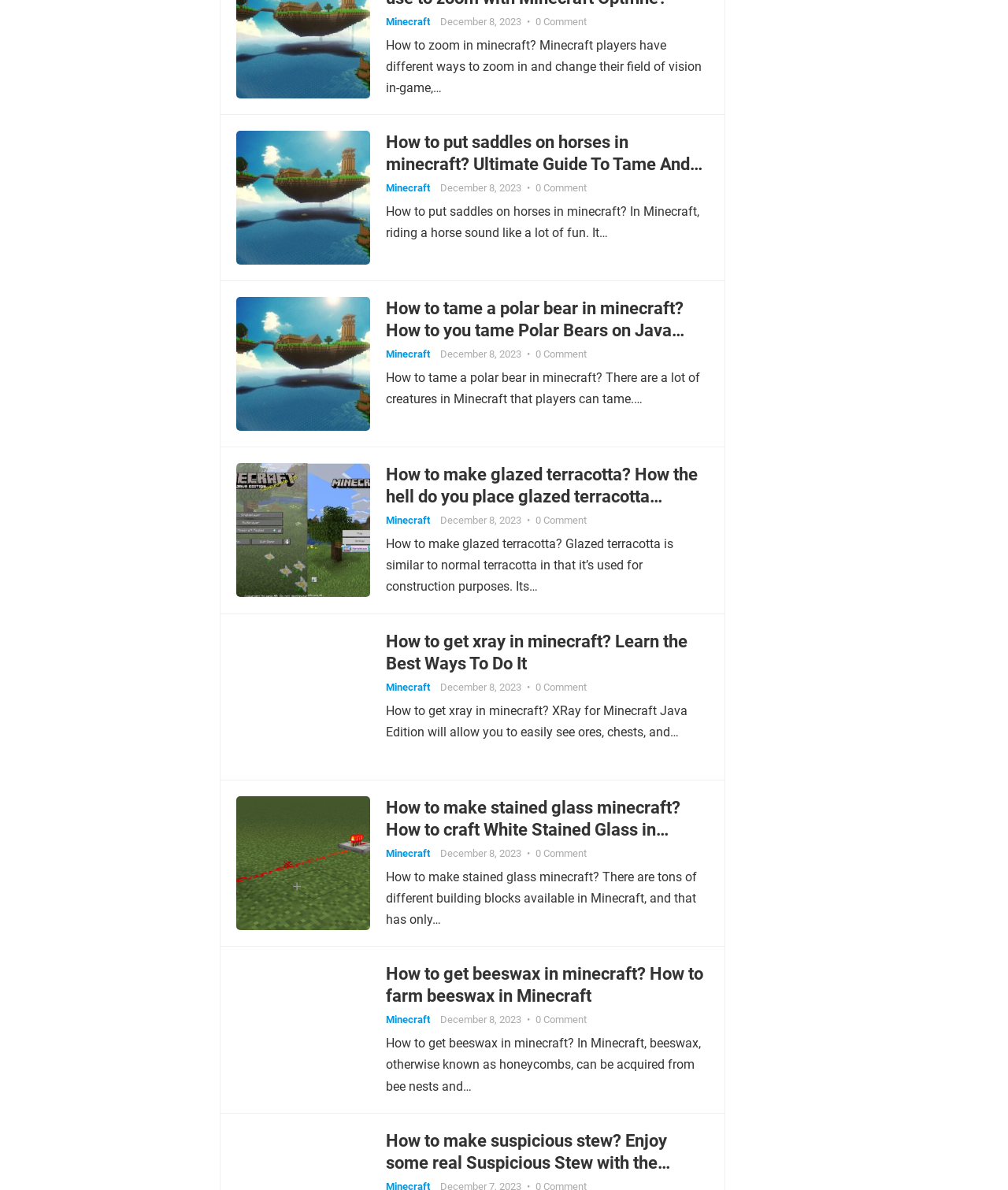Identify the bounding box coordinates for the UI element described as follows: 0 Comment. Use the format (top-left x, top-left y, bottom-right x, bottom-right y) and ensure all values are floating point numbers between 0 and 1.

[0.531, 0.572, 0.582, 0.582]